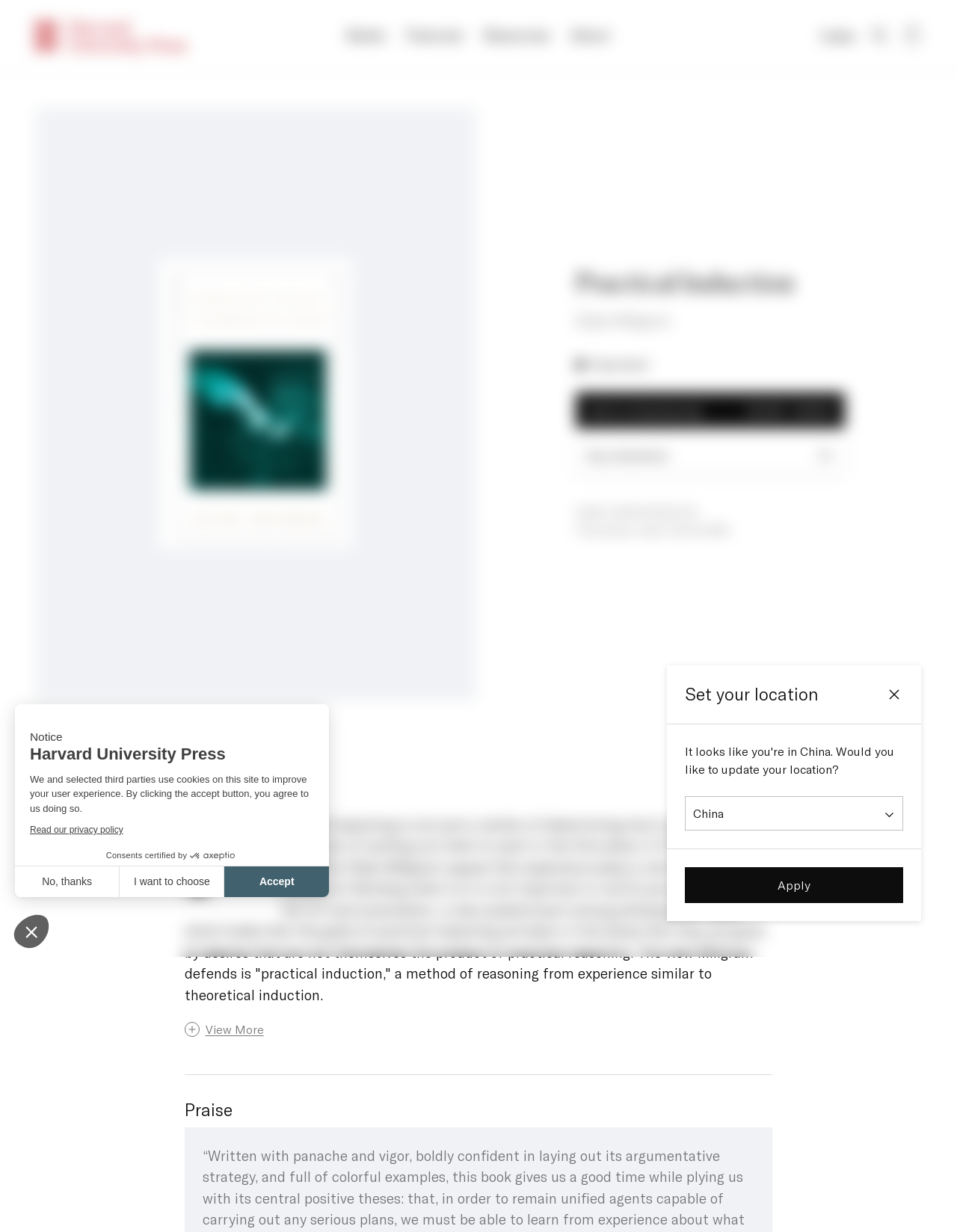Can you find the bounding box coordinates of the area I should click to execute the following instruction: "Add book to shopping bag"?

[0.602, 0.318, 0.883, 0.348]